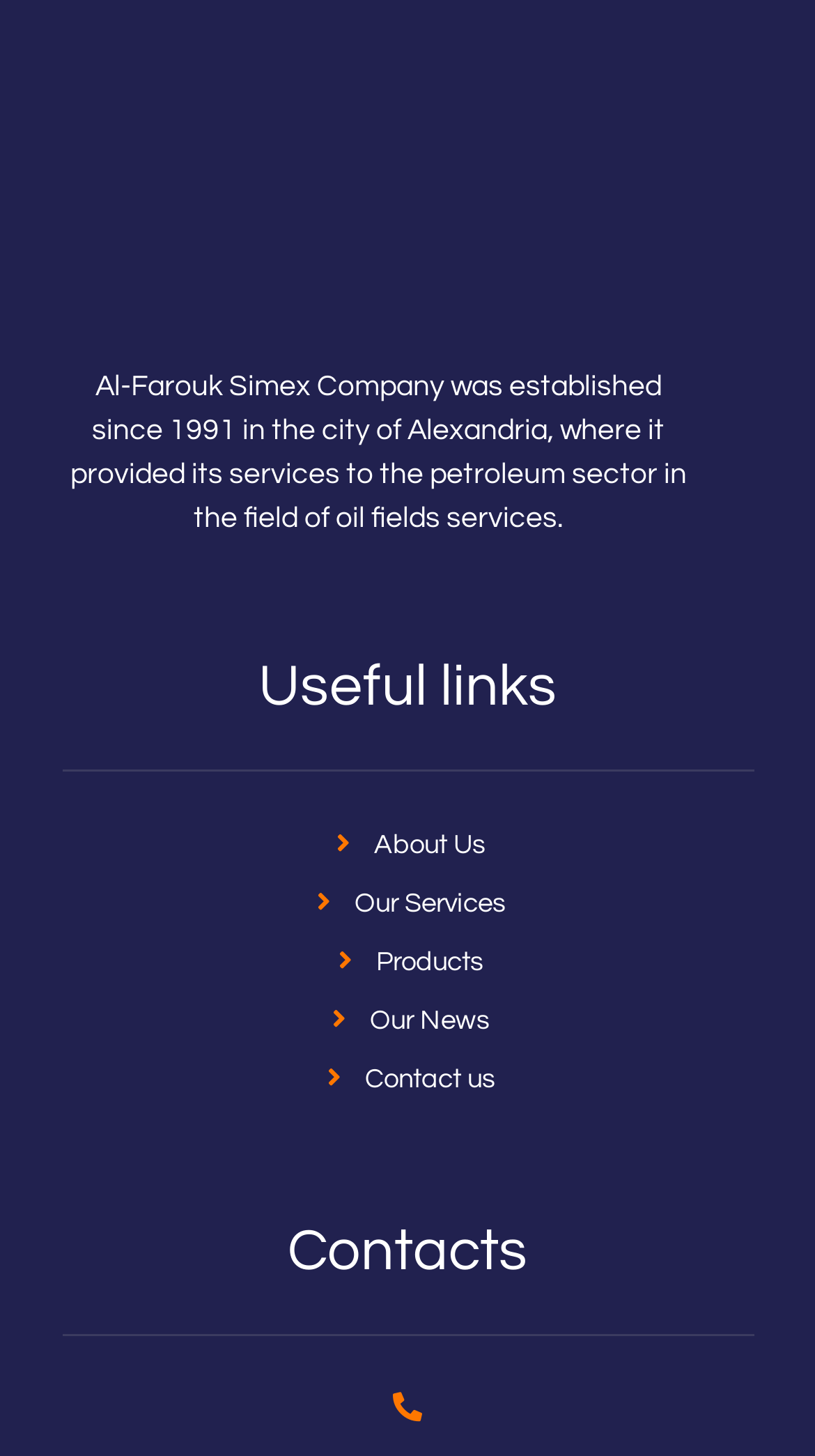What is the section below 'Useful links'?
Give a detailed response to the question by analyzing the screenshot.

The section below 'Useful links' is 'Contacts', which is indicated by the heading 'Contacts'.